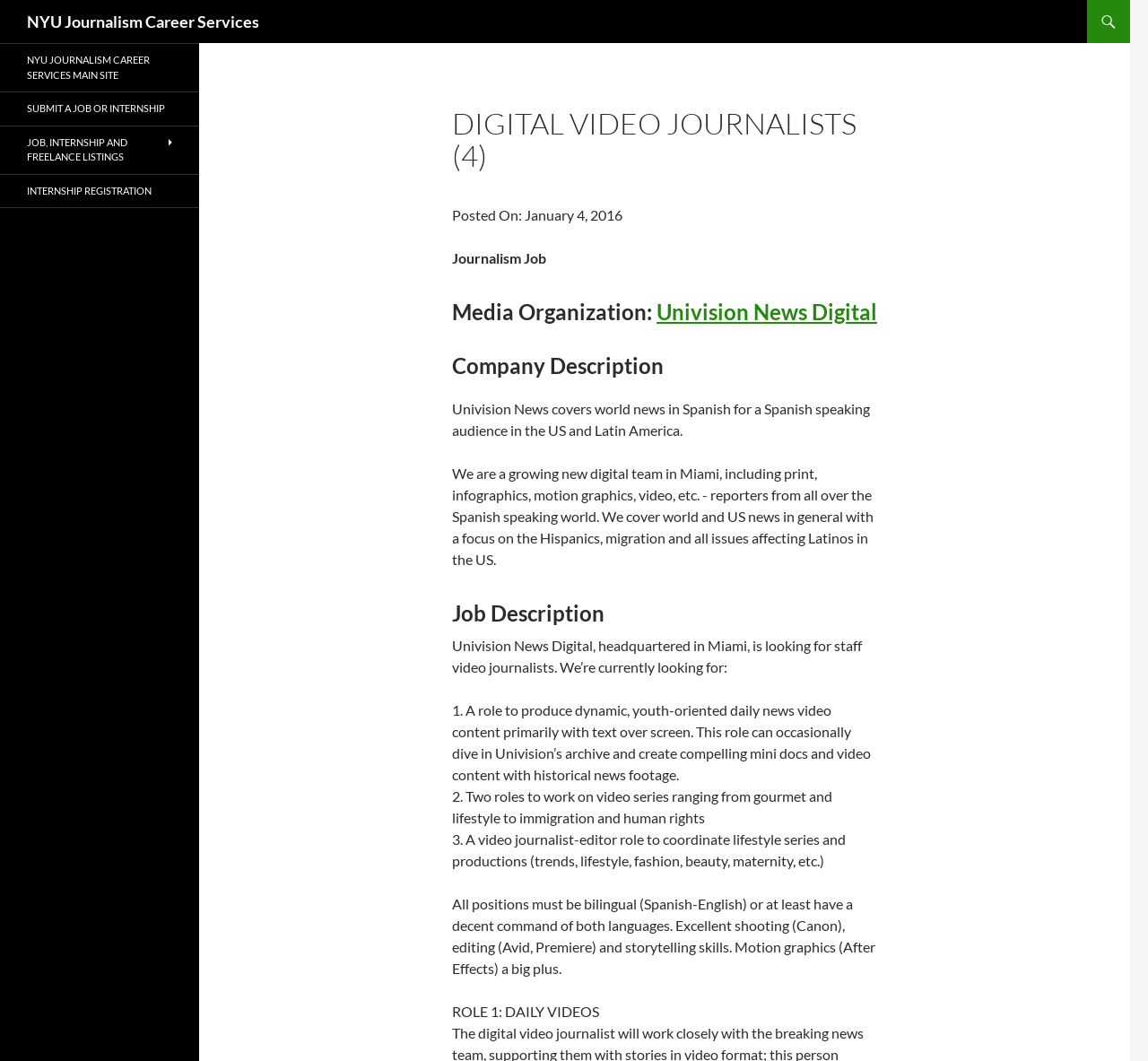For the following element description, predict the bounding box coordinates in the format (top-left x, top-left y, bottom-right x, bottom-right y). All values should be floating point numbers between 0 and 1. Description: NYU Journalism Career Services

[0.023, 0.0, 0.226, 0.041]